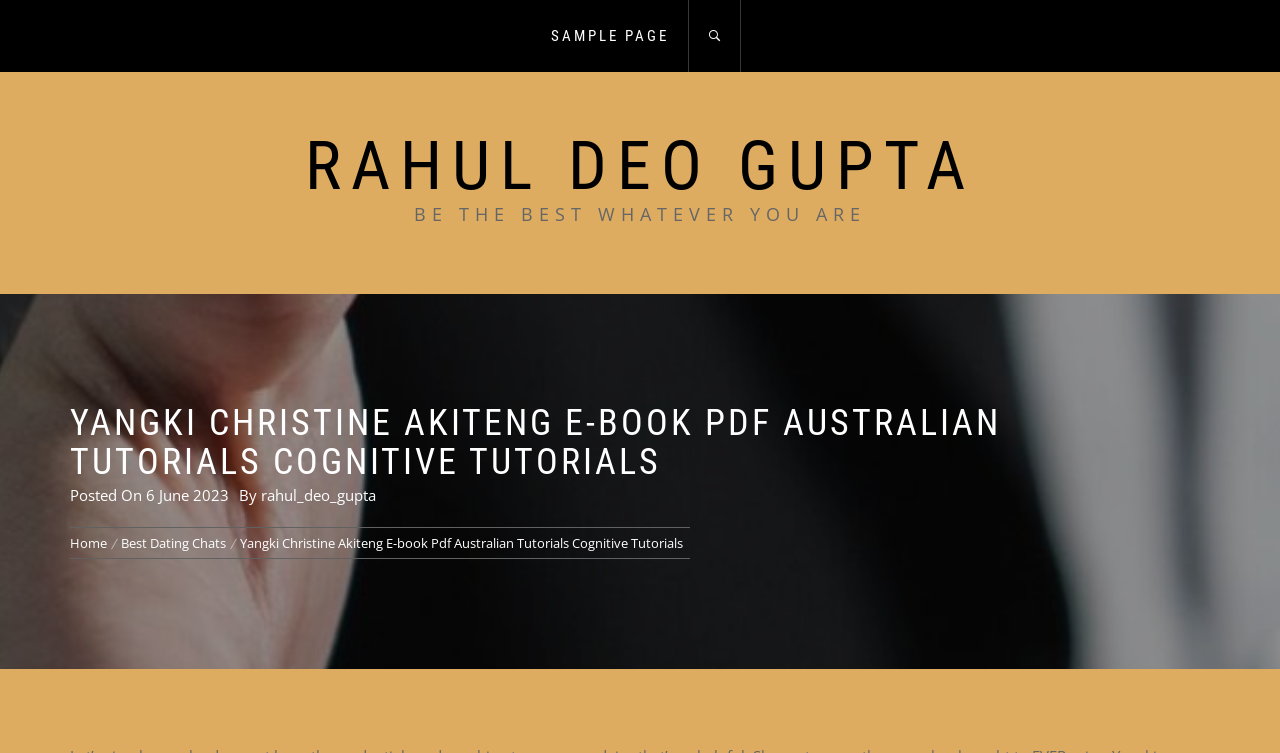Give a short answer to this question using one word or a phrase:
What is the name of the author of the e-book?

Rahul Deo Gupta